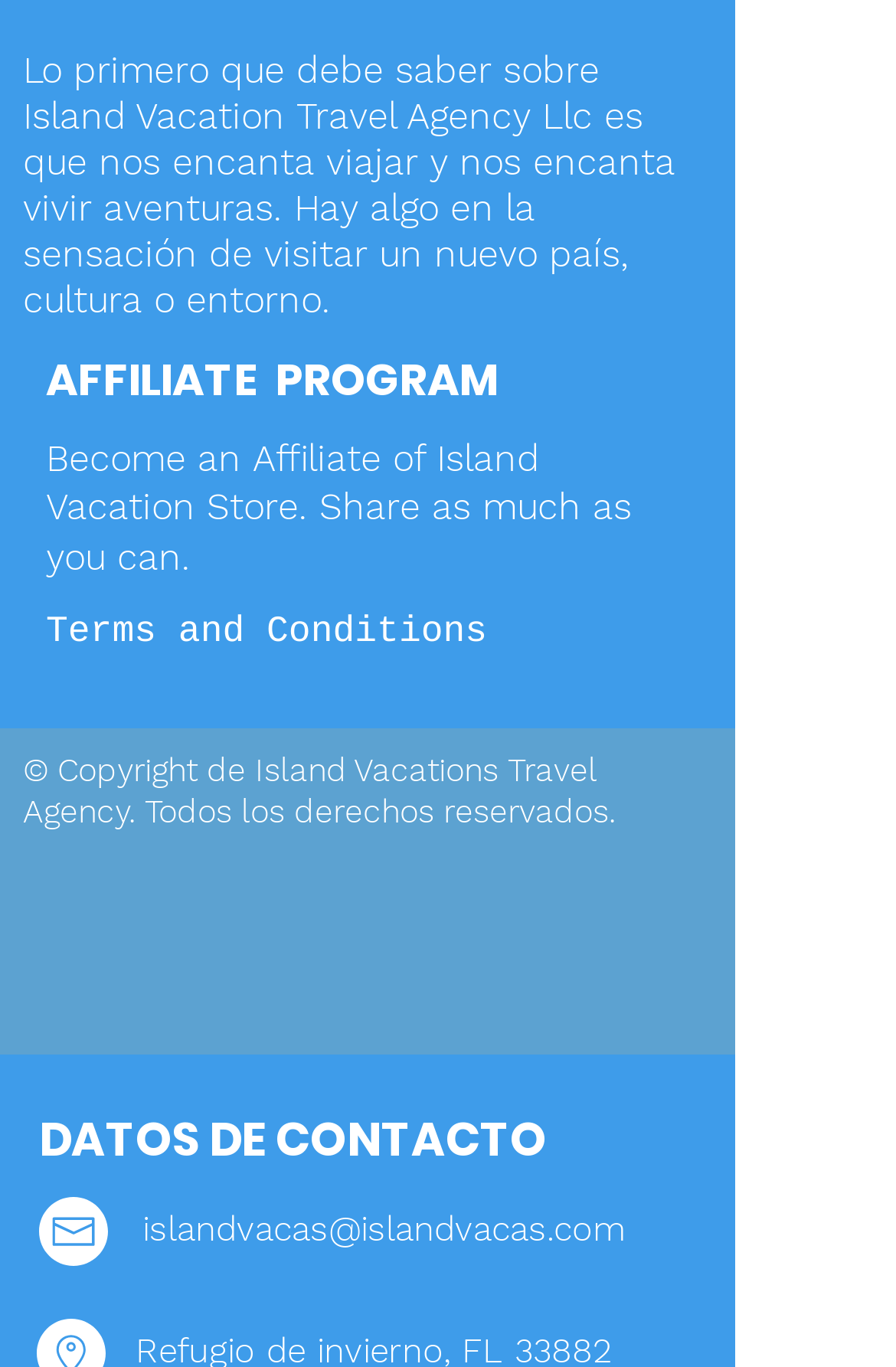Specify the bounding box coordinates of the element's area that should be clicked to execute the given instruction: "Contact via email". The coordinates should be four float numbers between 0 and 1, i.e., [left, top, right, bottom].

[0.159, 0.884, 0.697, 0.914]